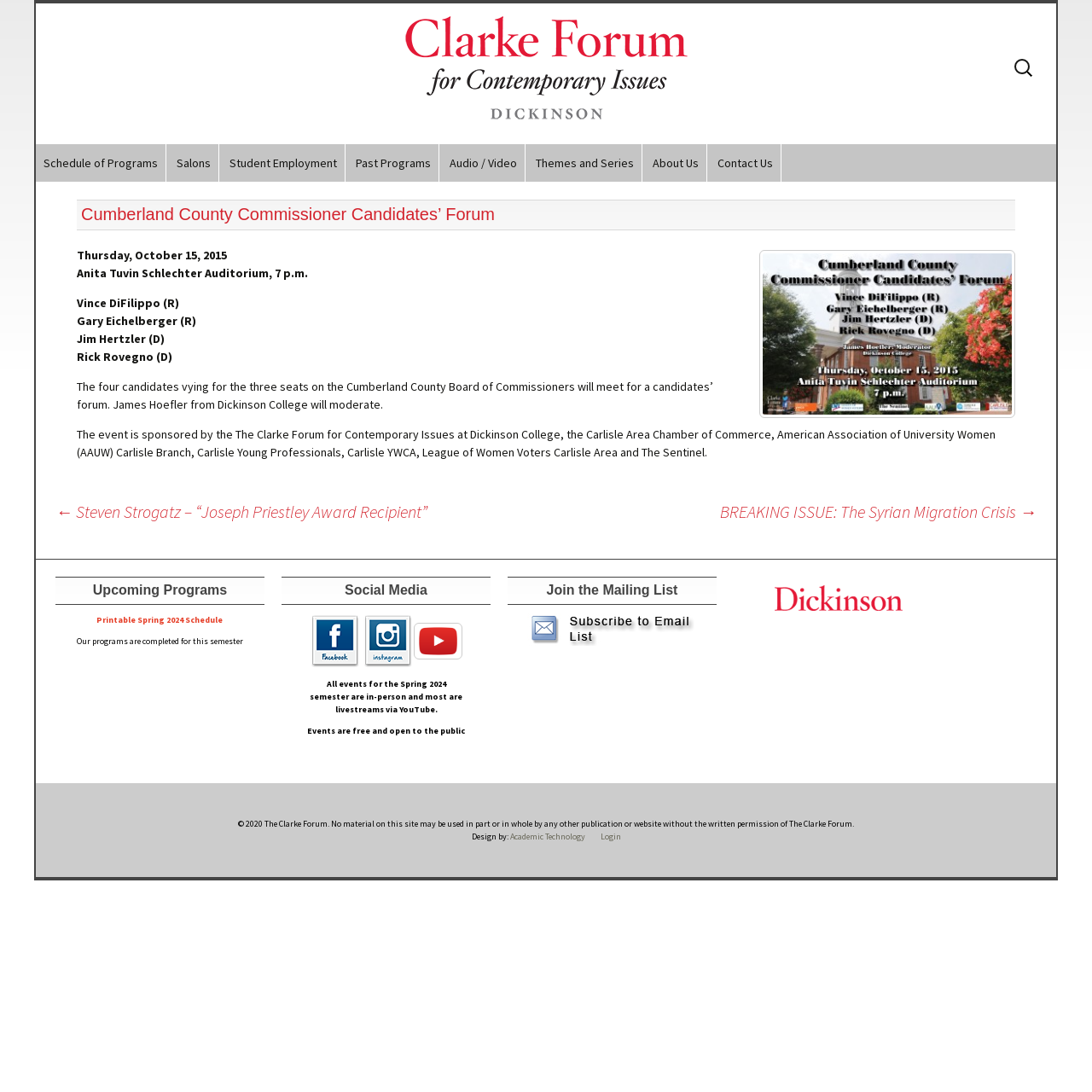What is the purpose of the event?
Based on the image, please offer an in-depth response to the question.

I inferred the answer by looking at the article section of the webpage, where it mentions the event details. The event is described as a 'candidates' forum', which suggests that the purpose of the event is for the candidates to meet and discuss their views.